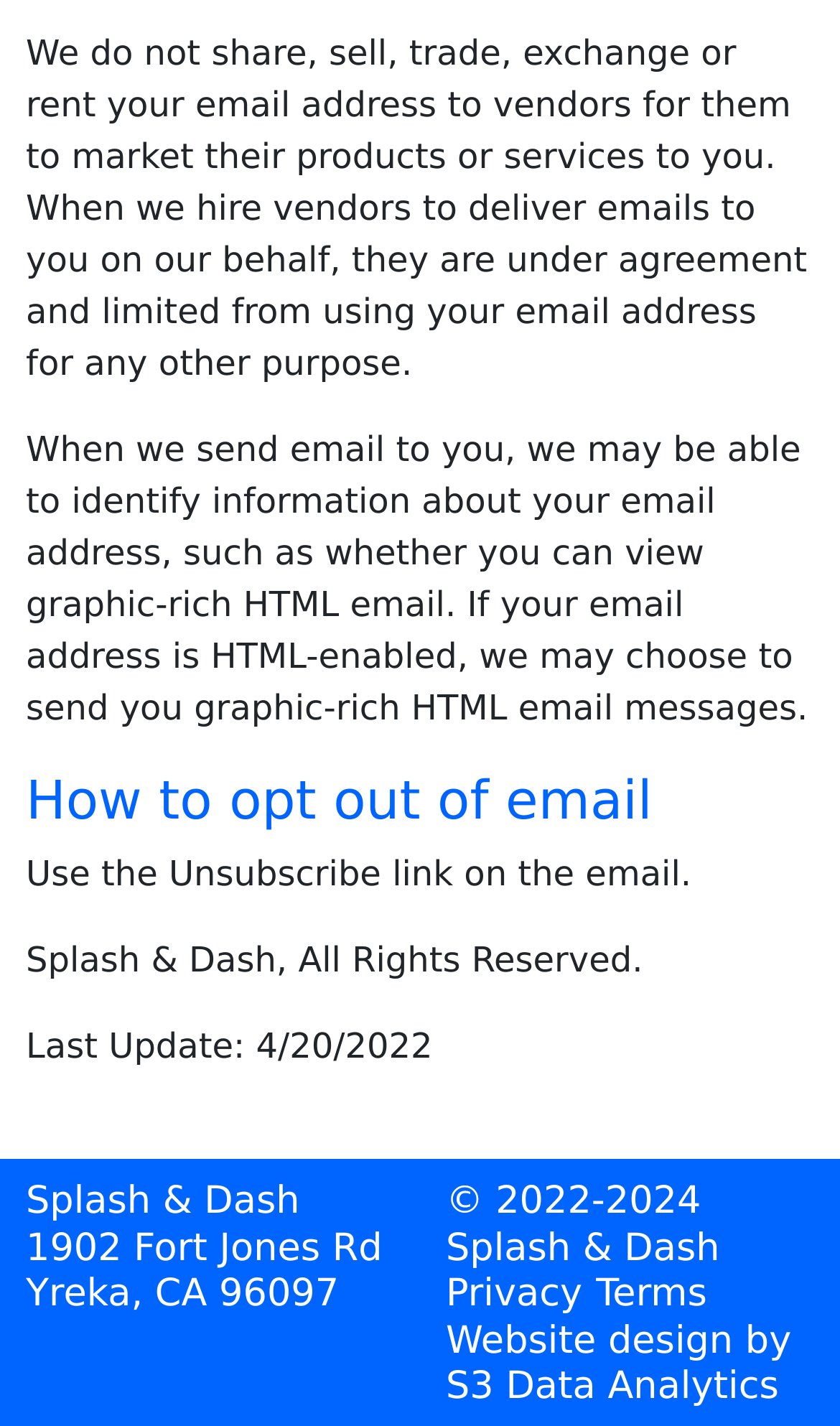When was the webpage last updated?
Based on the image, provide a one-word or brief-phrase response.

4/20/2022